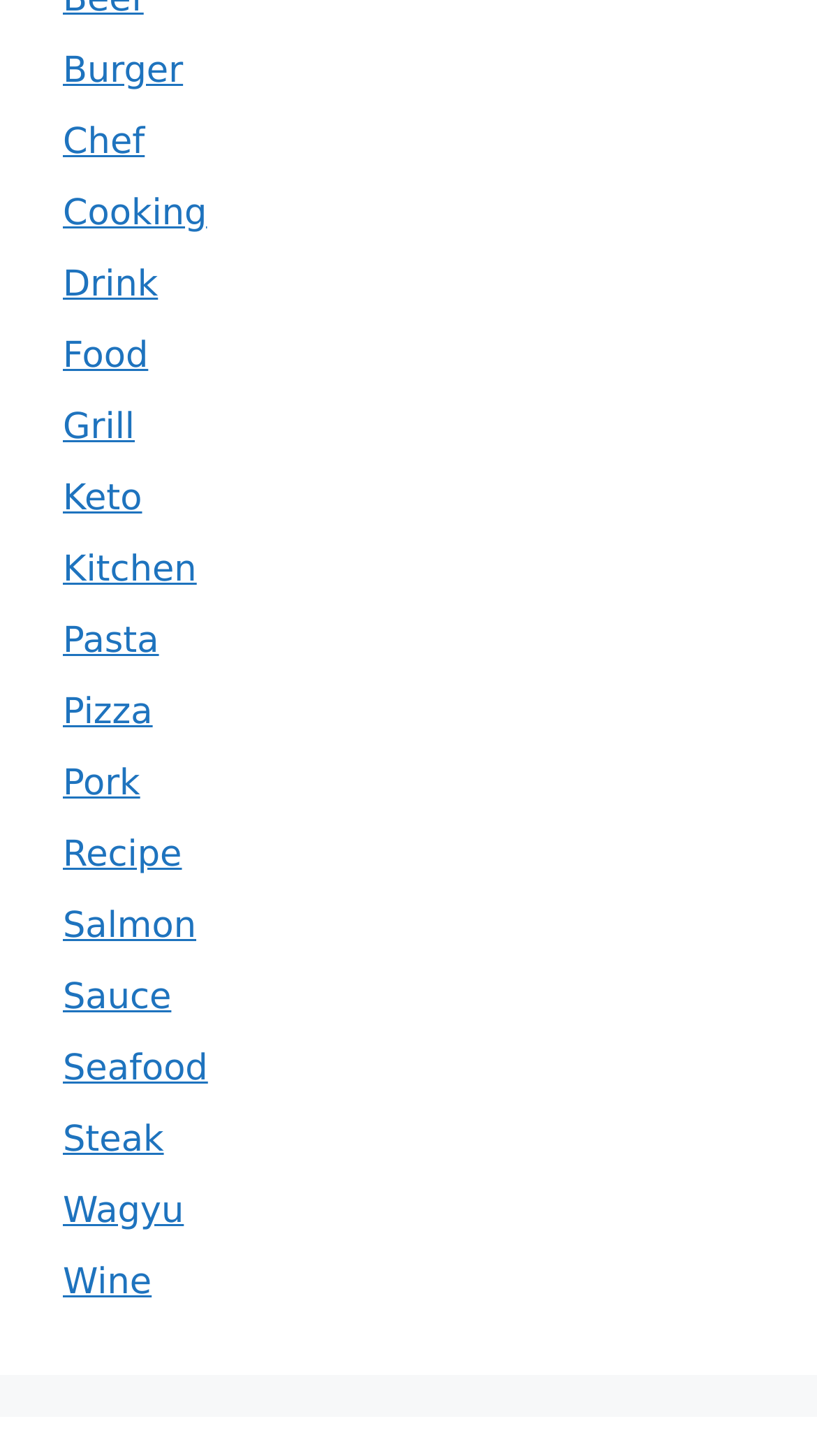Please identify the bounding box coordinates of the element I should click to complete this instruction: 'explore the Seafood section'. The coordinates should be given as four float numbers between 0 and 1, like this: [left, top, right, bottom].

[0.077, 0.72, 0.254, 0.749]